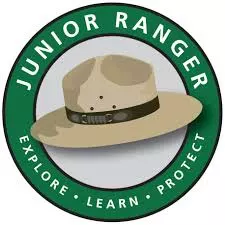Where do children have opportunities to engage with the park?
Refer to the screenshot and answer in one word or phrase.

Fort Necessity National Battlefield